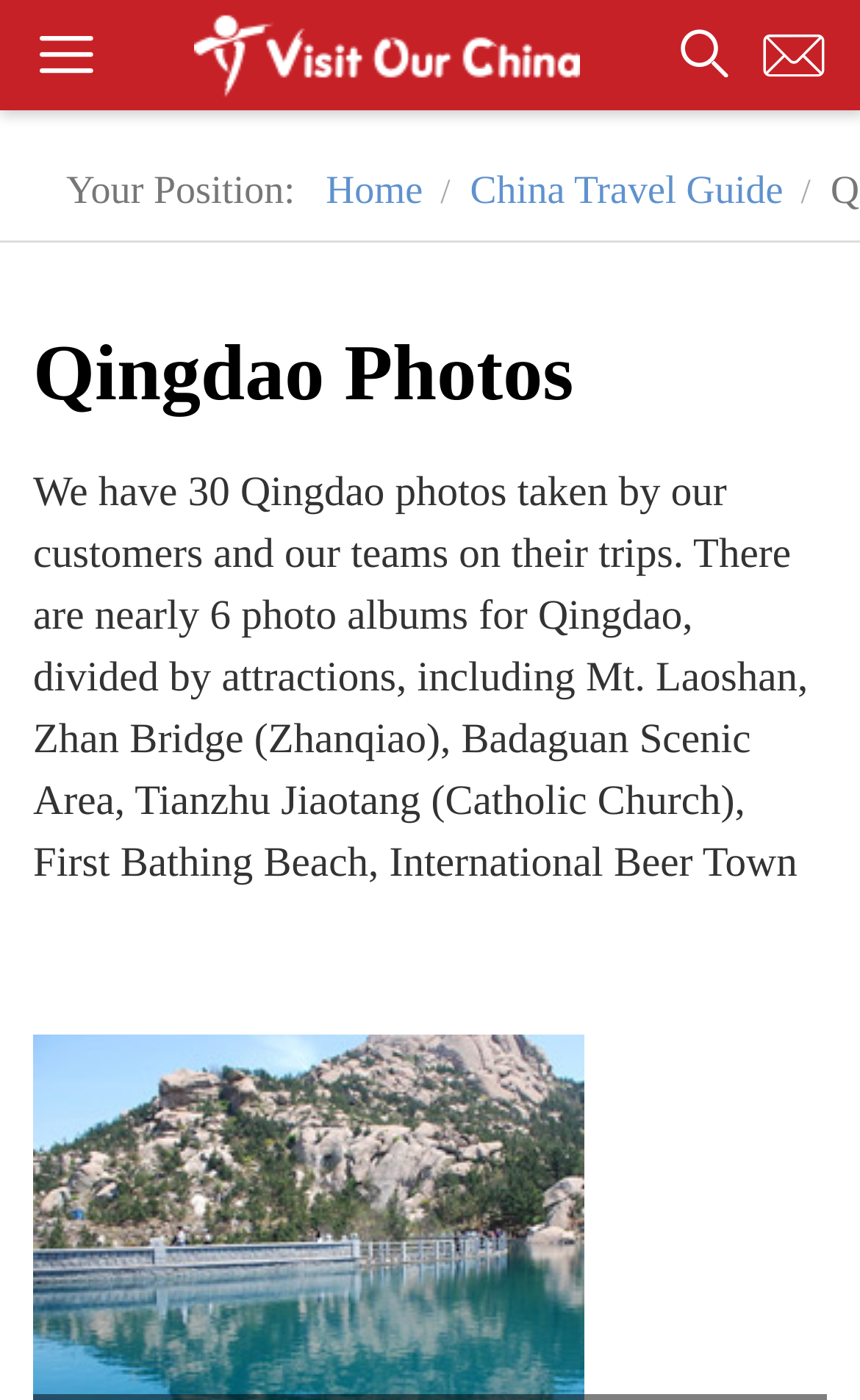What is the position of the user?
Refer to the image and give a detailed response to the question.

The StaticText element 'Your Position:' is displayed on the webpage, indicating the user's current position.